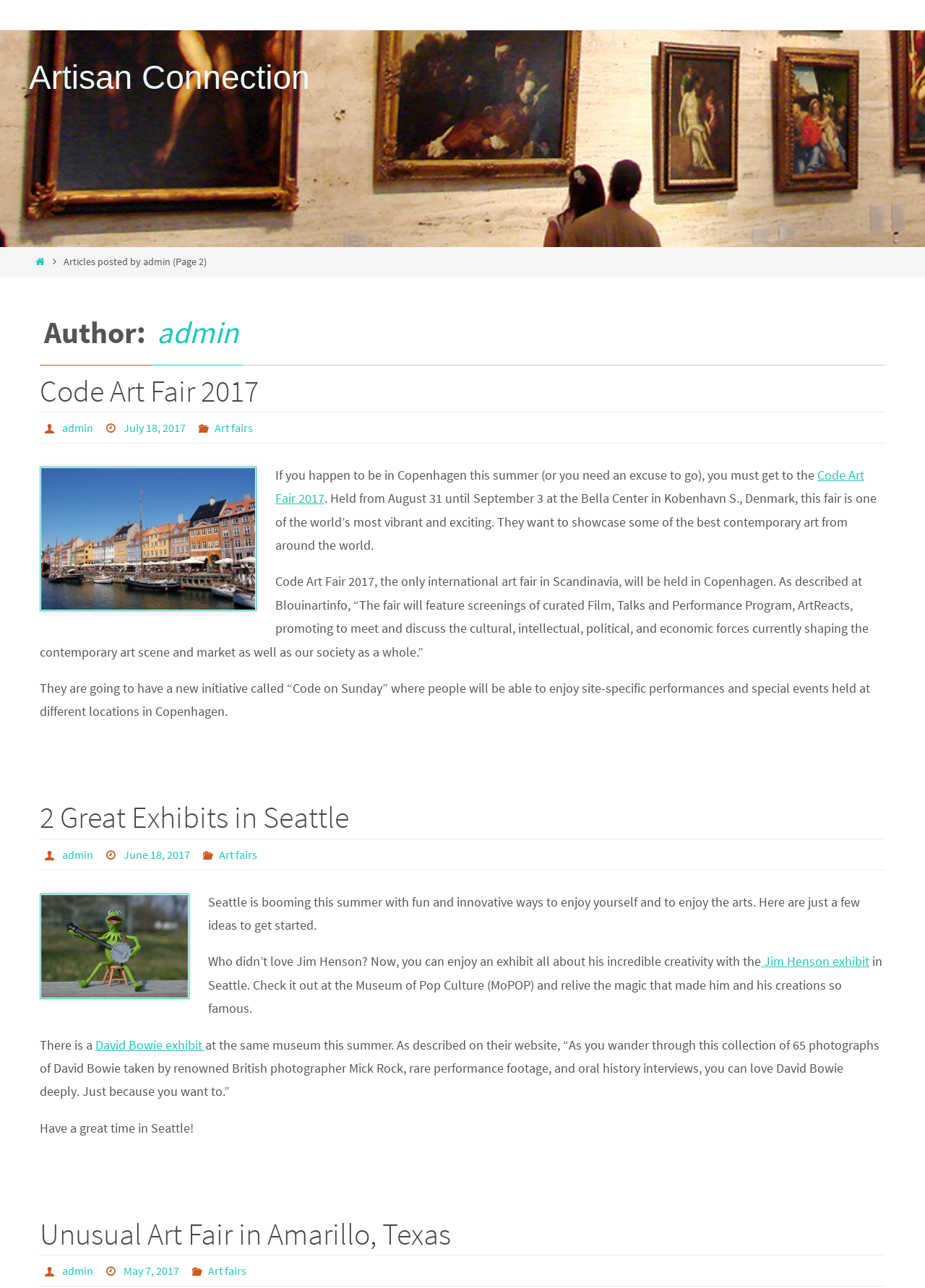Provide a thorough description of the webpage's content and layout.

The webpage is titled "Artisan Connection - Part 2" and has a navigation menu at the top with links to "Artisan Connection" and "Home". Below the navigation menu, there is a header section that displays the title "Articles posted by admin" and a pagination indicator "(Page 2)".

The main content of the webpage is divided into three sections, each containing an article. The first article is titled "Code Art Fair 2017" and has a brief description of the event, including the date and location. The article also includes a link to the event's webpage. Below the article title, there is a section with the author's name, date, and categories.

The second article is titled "2 Great Exhibits in Seattle" and describes two exhibitions in Seattle, including a Jim Henson exhibit and a David Bowie exhibit. The article includes links to the exhibits' webpages. Similar to the first article, this section also has a section with the author's name, date, and categories.

The third article is titled "Unusual Art Fair in Amarillo, Texas" and has a brief description of the event, including the date and location. The article also includes a link to the event's webpage. This section also has a section with the author's name, date, and categories.

Throughout the webpage, there are links to various articles and events, and the author's name "admin" is consistently displayed. The categories for each article are primarily "Art fairs". The overall layout of the webpage is organized, with clear headings and concise text, making it easy to navigate and read.